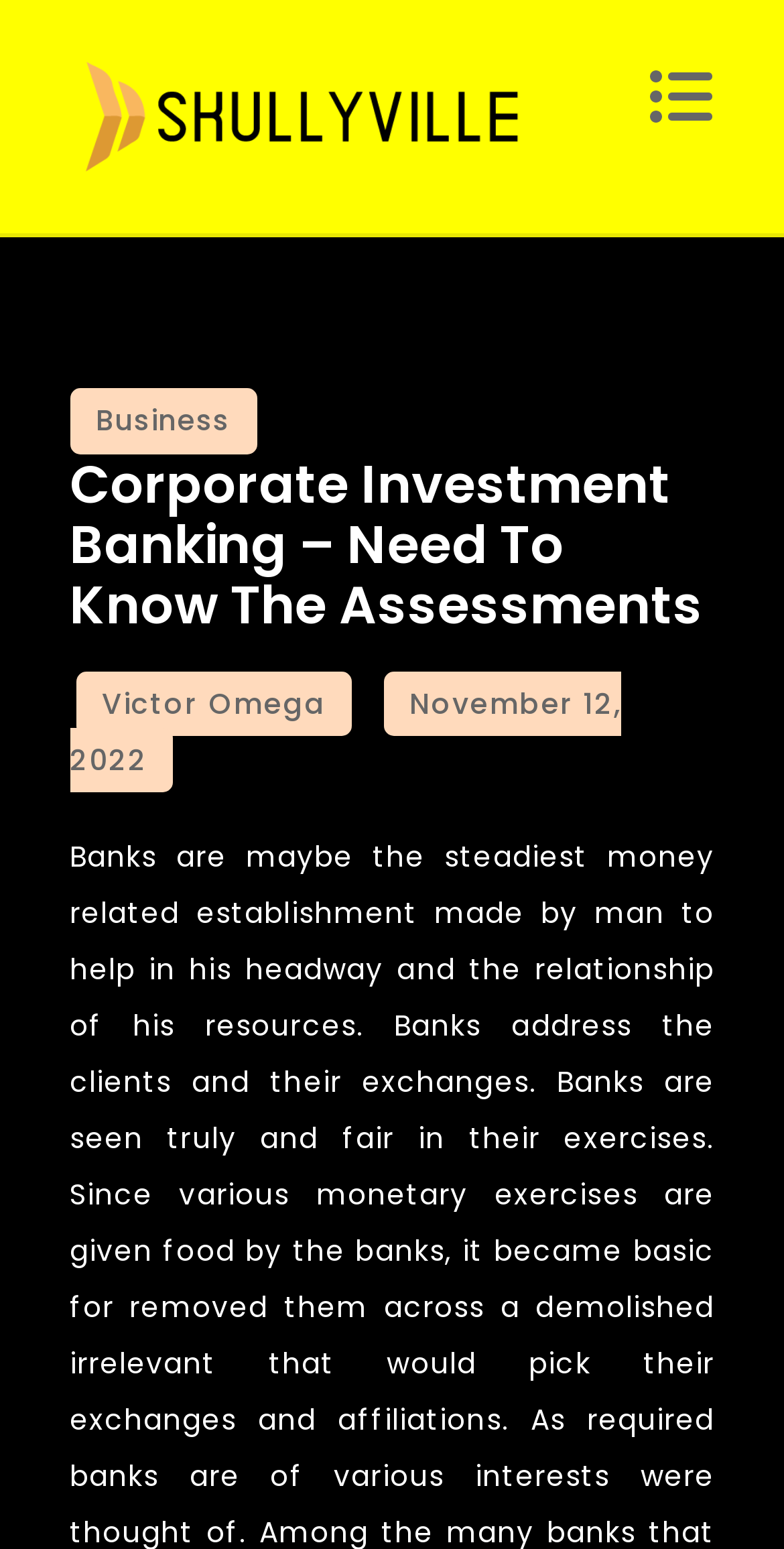Reply to the question with a single word or phrase:
When was the article published?

November 12, 2022